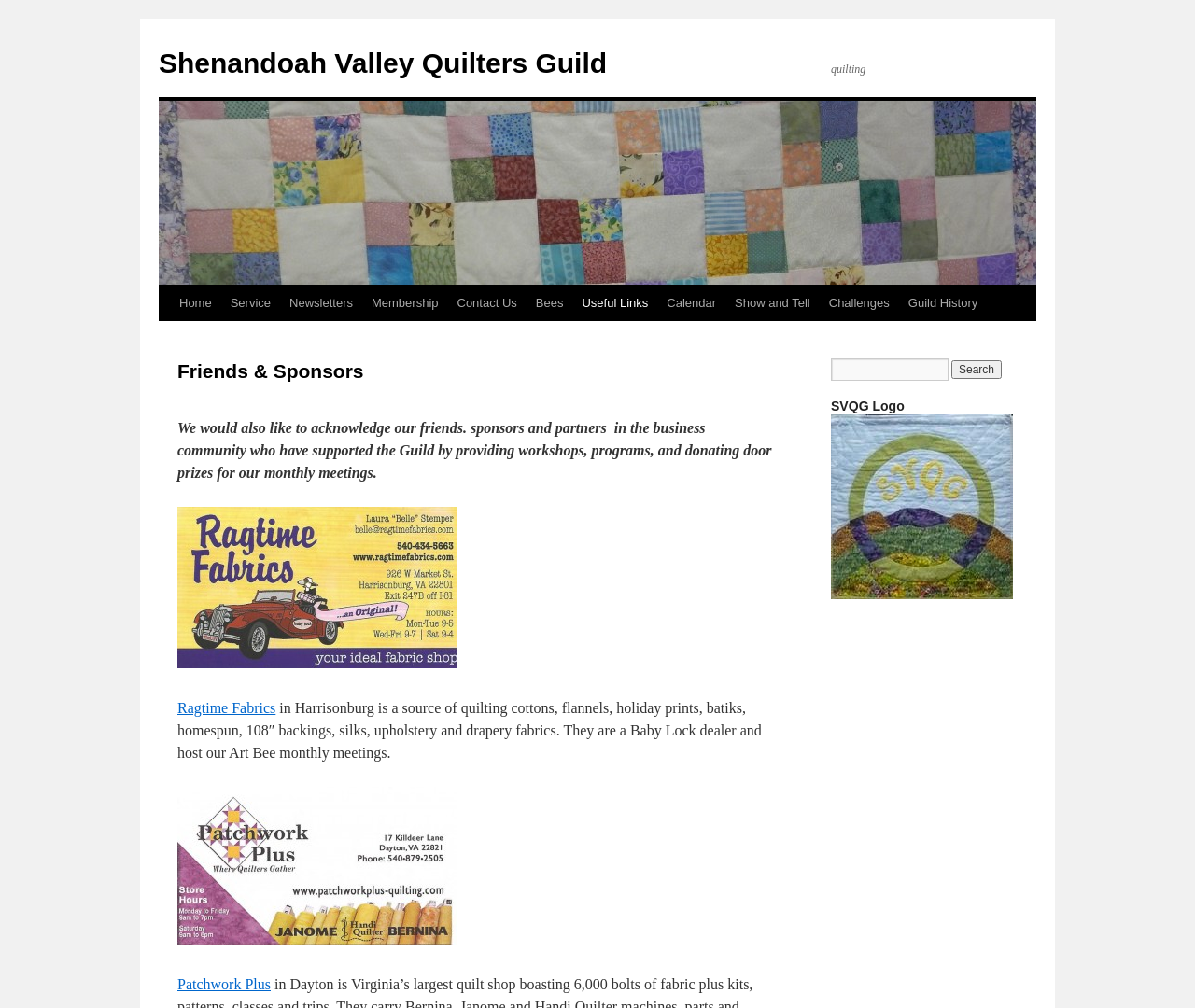Can you find and provide the main heading text of this webpage?

Friends & Sponsors